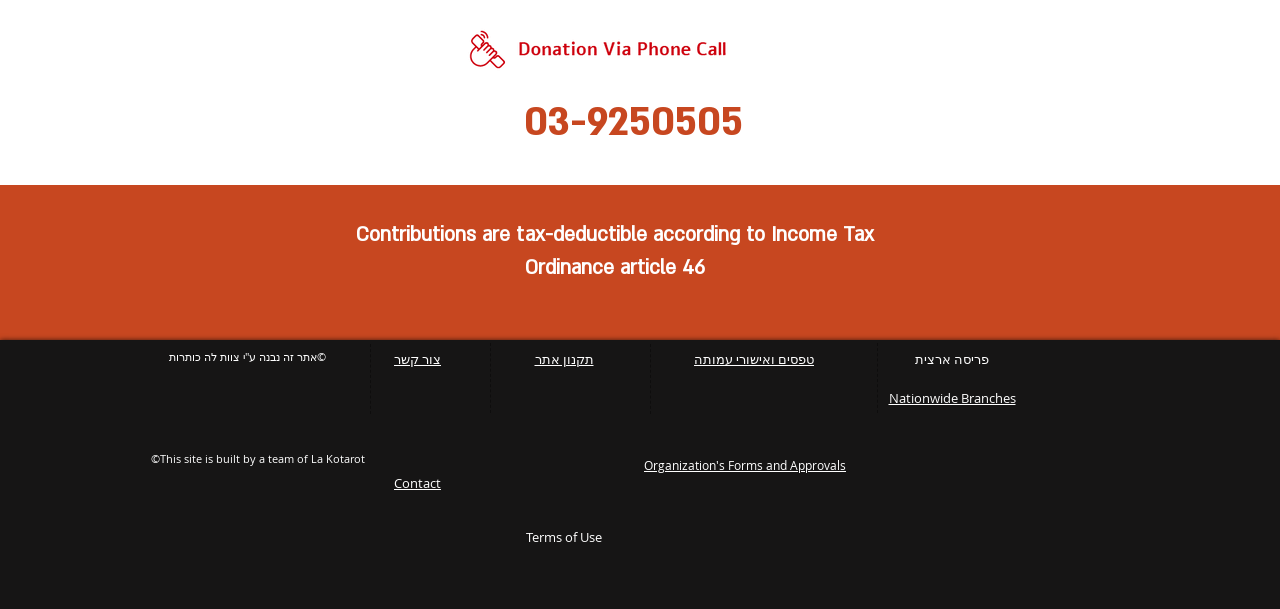What social media platforms are available?
Provide a well-explained and detailed answer to the question.

The social media platforms can be found in the list element with the description 'Social Bar' located at the bounding box coordinates [0.797, 0.595, 0.863, 0.636]. The list contains links to YouTube, Facebook, and LinkedIn, which can be identified by their respective icons and OCR texts.